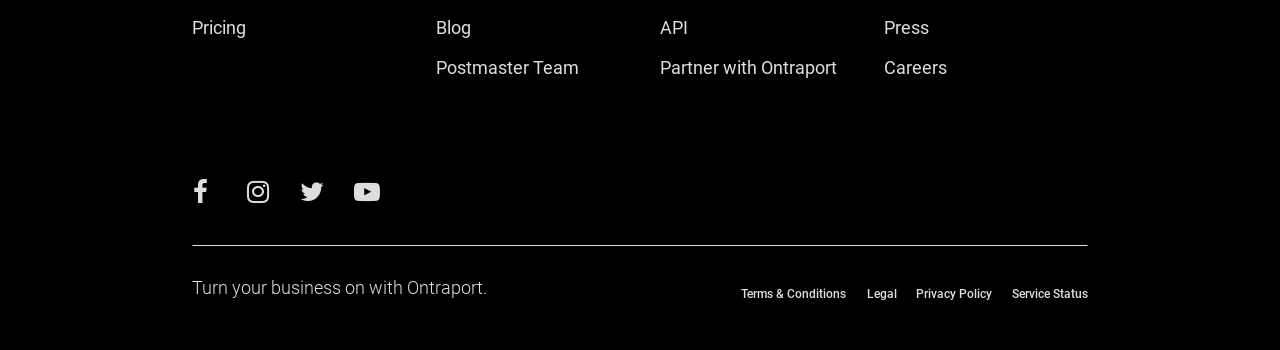How many links are there in the footer section?
Give a detailed explanation using the information visible in the image.

I identified the footer section by looking at the links with y-coordinates greater than 0.8. Within this section, I counted the number of links, which are 'Terms & Conditions', 'Legal', 'Privacy Policy', 'Service Status', and one more. Therefore, there are 5 links in the footer section.